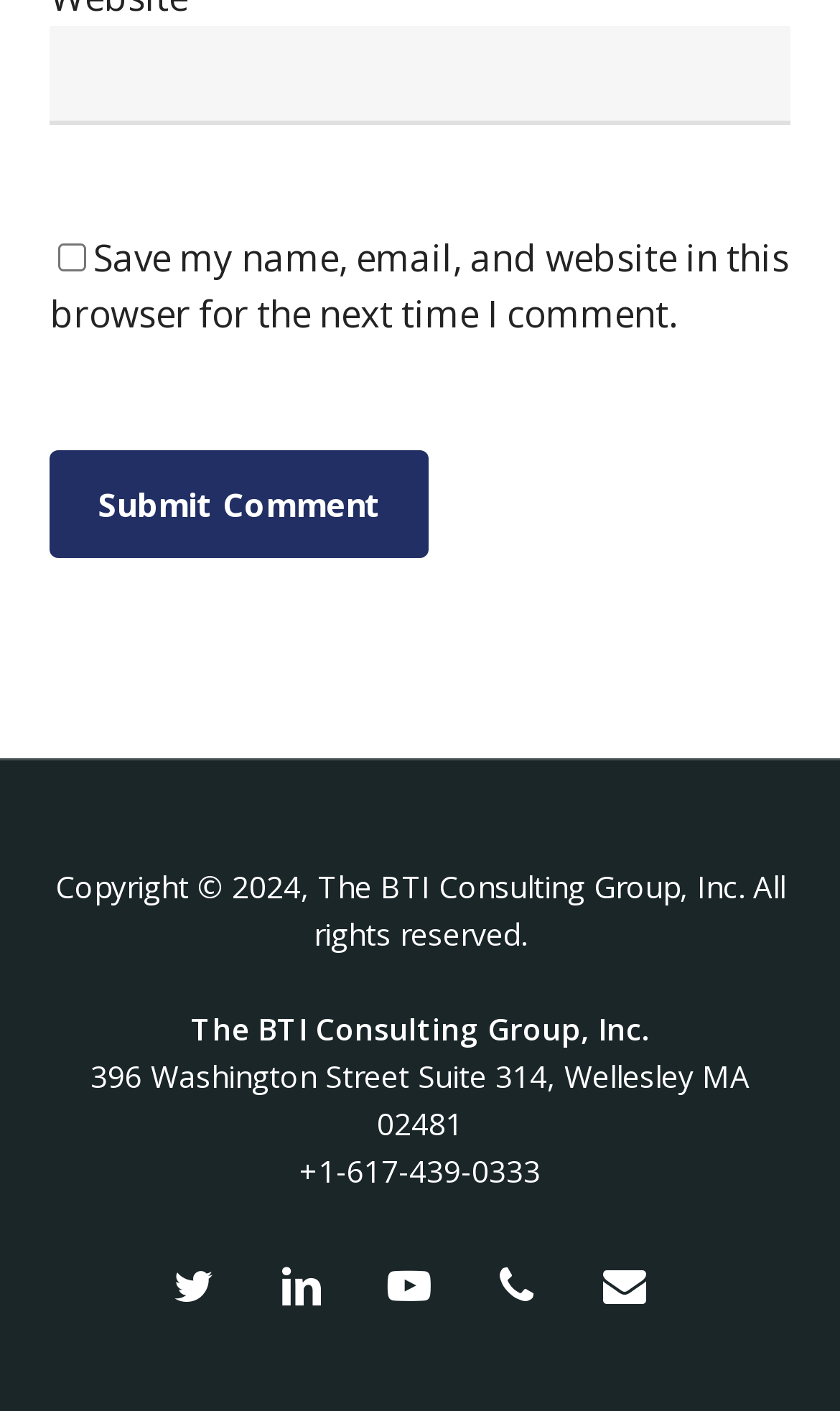Determine the bounding box coordinates of the region to click in order to accomplish the following instruction: "Enter website". Provide the coordinates as four float numbers between 0 and 1, specifically [left, top, right, bottom].

[0.06, 0.018, 0.94, 0.088]